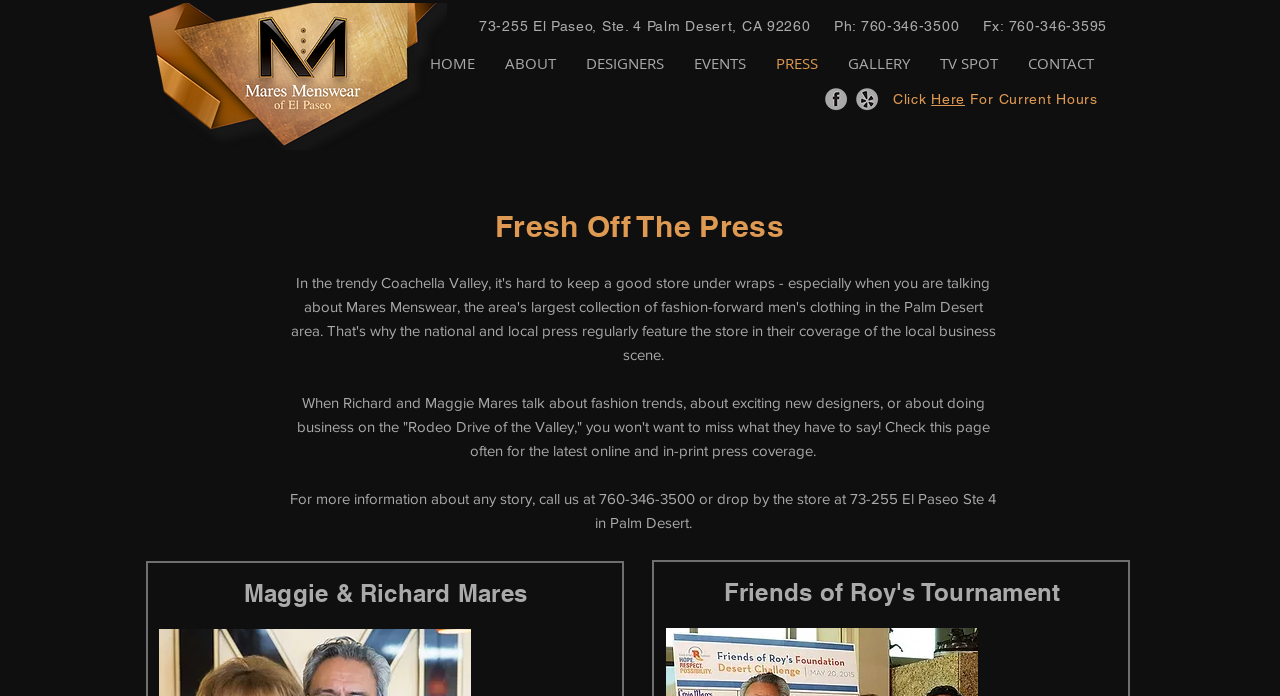Write an extensive caption that covers every aspect of the webpage.

The webpage is about Mares Menswear, a store located on El Paseo in Palm Desert, California. At the top of the page, there is a heading displaying the store's address and contact information. Below this, there is a navigation menu with links to various sections of the website, including Home, About, Designers, Events, Press, Gallery, TV Spot, and Contact.

To the right of the navigation menu, there is a heading that says "Click Here For Current Hours" with a link to access the current hours of operation. Next to this, there are two social media icons, one for Yelp and one for Facebook.

On the left side of the page, there is a logo image with a ribbon design. Below this, there is a heading that says "Fresh Off The Press" and a paragraph of text that describes the latest news and press coverage about Mares Menswear. The text mentions that the store owners, Richard and Maggie Mares, often share their insights on fashion trends and new designers.

Further down the page, there is another paragraph of text that provides more information about the store and how to contact them. Below this, there are two headings, one that says "Maggie & Richard Mares" and another that says "Friends of Roy's Tournament".